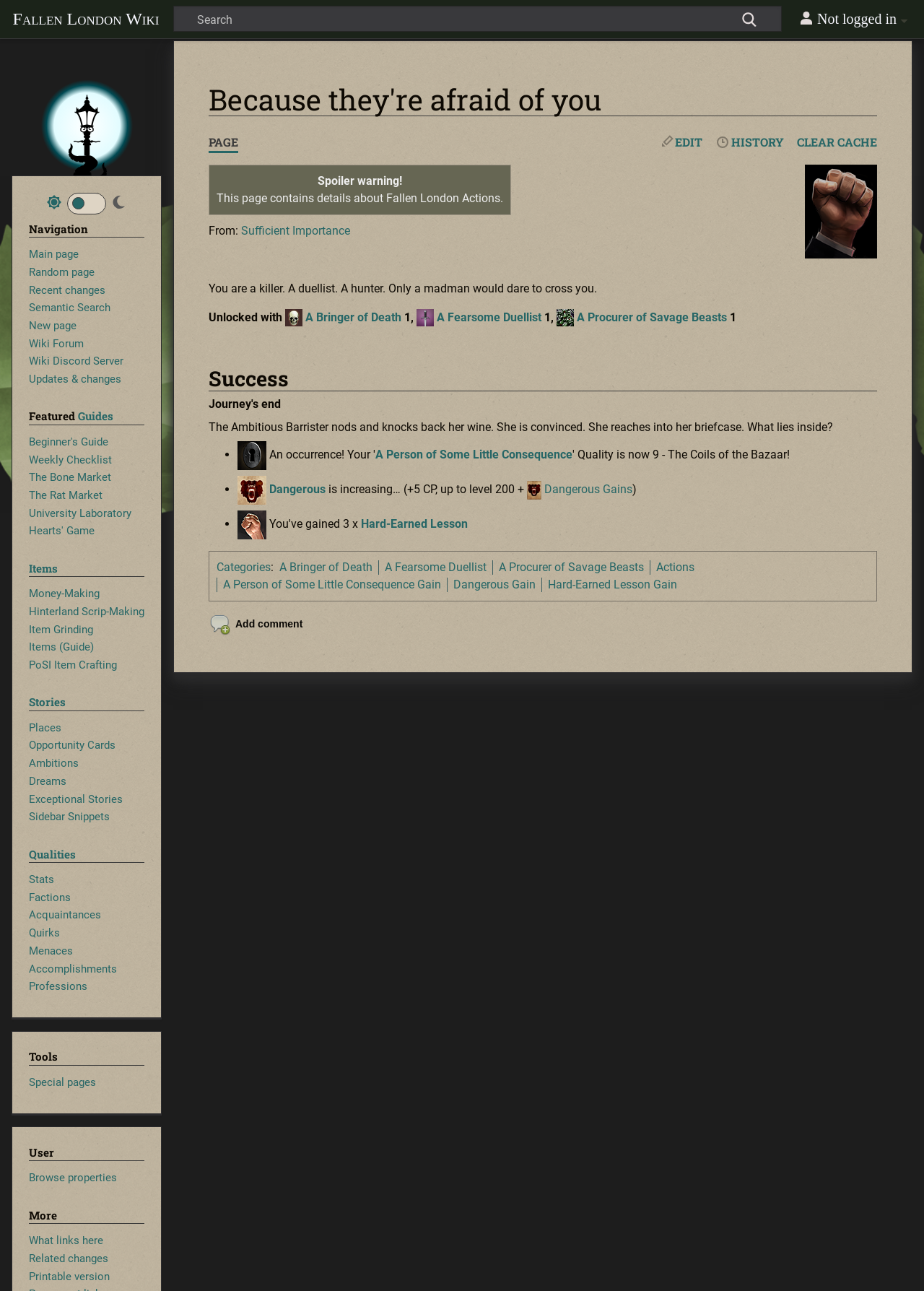Locate the bounding box coordinates of the area that needs to be clicked to fulfill the following instruction: "Search for something". The coordinates should be in the format of four float numbers between 0 and 1, namely [left, top, right, bottom].

[0.188, 0.005, 0.845, 0.024]